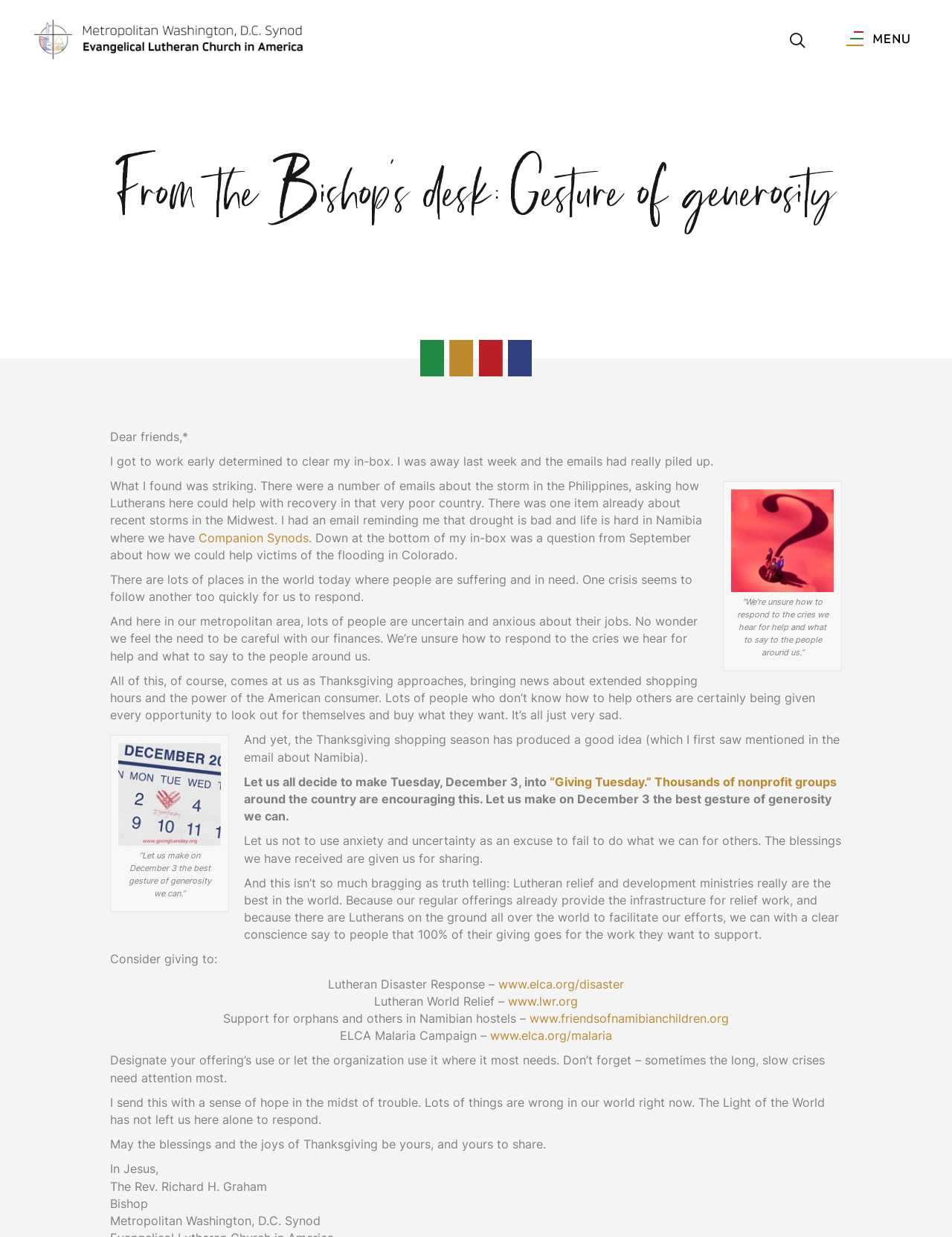Please identify the primary heading on the webpage and return its text.

From the Bishop’s desk: Gesture of generosity